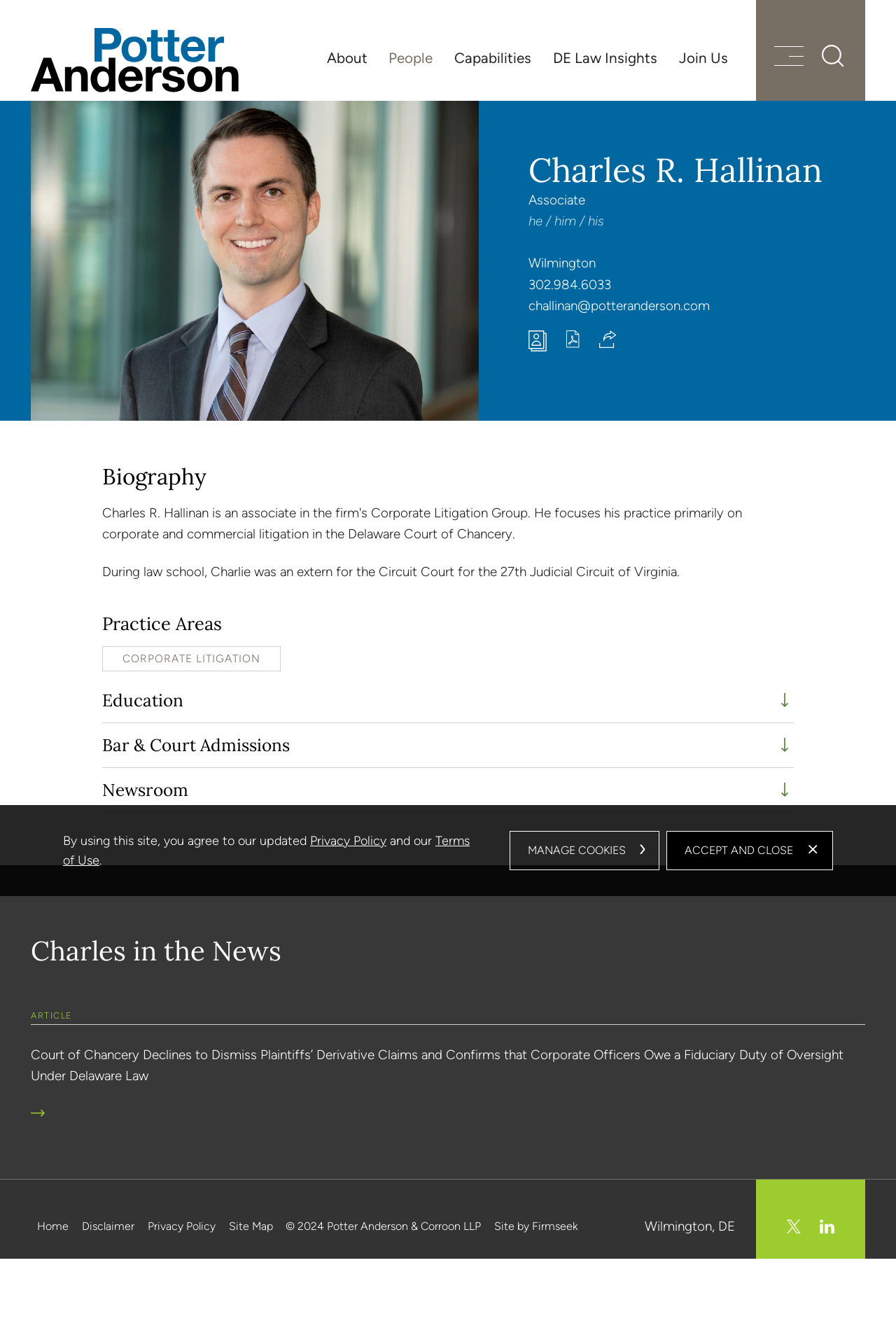Generate a comprehensive caption for the webpage you are viewing.

This webpage is about Charles Hallinan, an associate at Potter Anderson & Corroon LLP, a Delaware law firm. At the top left of the page, there is a logo of Potter Anderson & Corroon LLP, which is also a link. Next to it, there are several links, including "Cookie Settings", "Main Content", "Main Menu", and "Search", which has a search icon. 

Below these links, there is a navigation menu with links to "About", "People", "Capabilities", "DE Law Insights", and "Join Us". On the top right, there is a button labeled "Menu" and a search icon.

The main content of the page is about Charles Hallinan, with a large image of him on the left side. His name and title "Associate" are displayed prominently, along with his pronouns "he / him / his". Below this, there are links to his contact information, including his location, phone number, email, and vCard. There are also buttons to "Share" and "Print PDF".

The biography section describes Charles Hallinan's practice areas, including corporate and commercial litigation in the Delaware Court of Chancery. It also mentions his experience as an extern for the Circuit Court for the 27th Judicial Circuit of Virginia during law school.

The page also lists Charles Hallinan's practice areas, education, bar and court admissions, and newsroom. There is a section titled "Charles in the News" with a link to an article about the Court of Chancery declining to dismiss plaintiffs' derivative claims.

At the bottom of the page, there are links to "Home", "Disclaimer", "Privacy Policy", "Site Map", and "Site by Firmseek". There is also a copyright notice and links to the firm's social media profiles, including Twitter/X and Linkedin. A dialog box with a cookie policy is displayed, allowing users to manage their cookies or accept and close the notification.